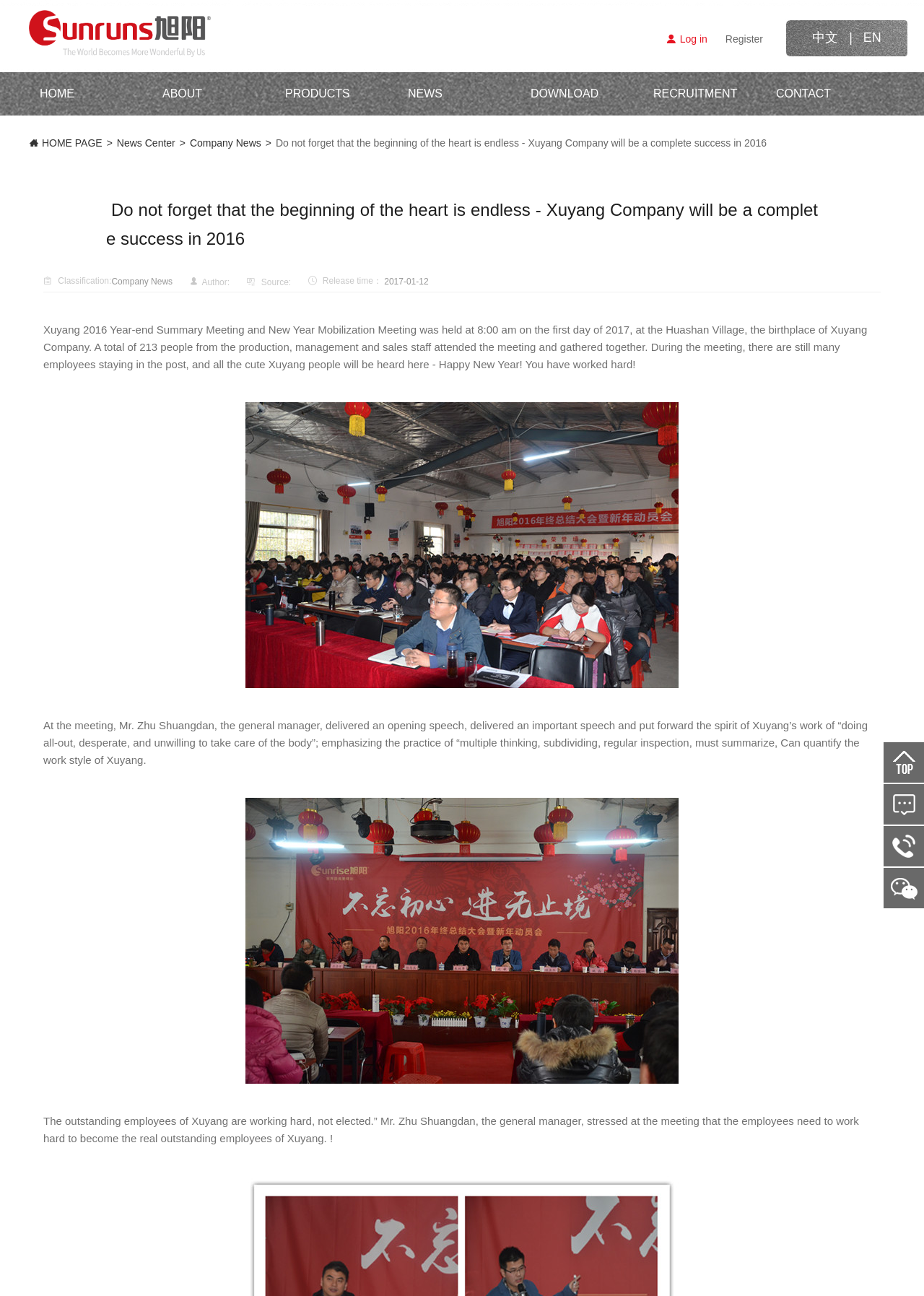Identify the bounding box coordinates of the section to be clicked to complete the task described by the following instruction: "Click EN". The coordinates should be four float numbers between 0 and 1, formatted as [left, top, right, bottom].

[0.934, 0.023, 0.954, 0.035]